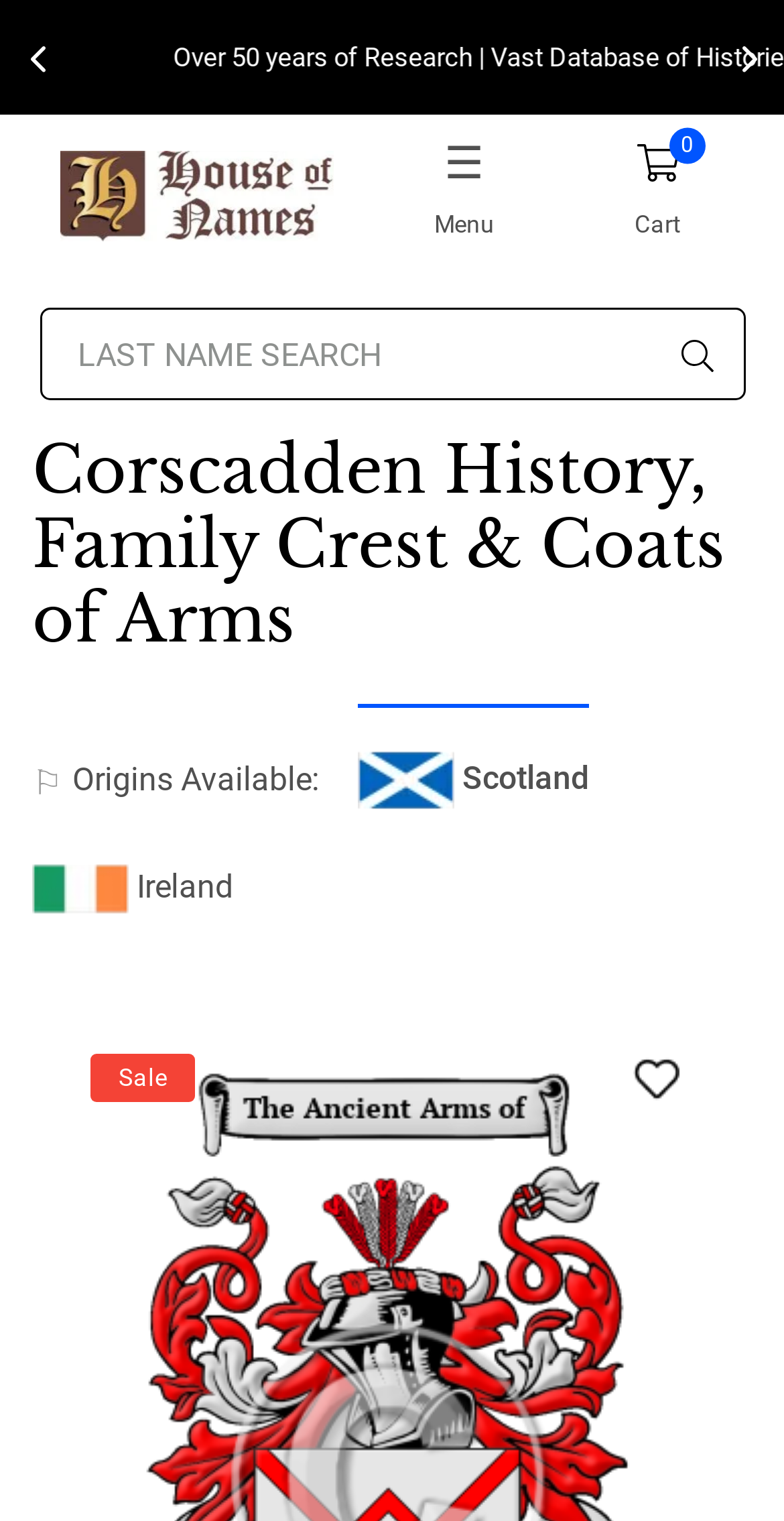Please find the bounding box coordinates of the element that must be clicked to perform the given instruction: "View Corscadden family crest". The coordinates should be four float numbers from 0 to 1, i.e., [left, top, right, bottom].

[0.183, 0.946, 0.817, 0.976]